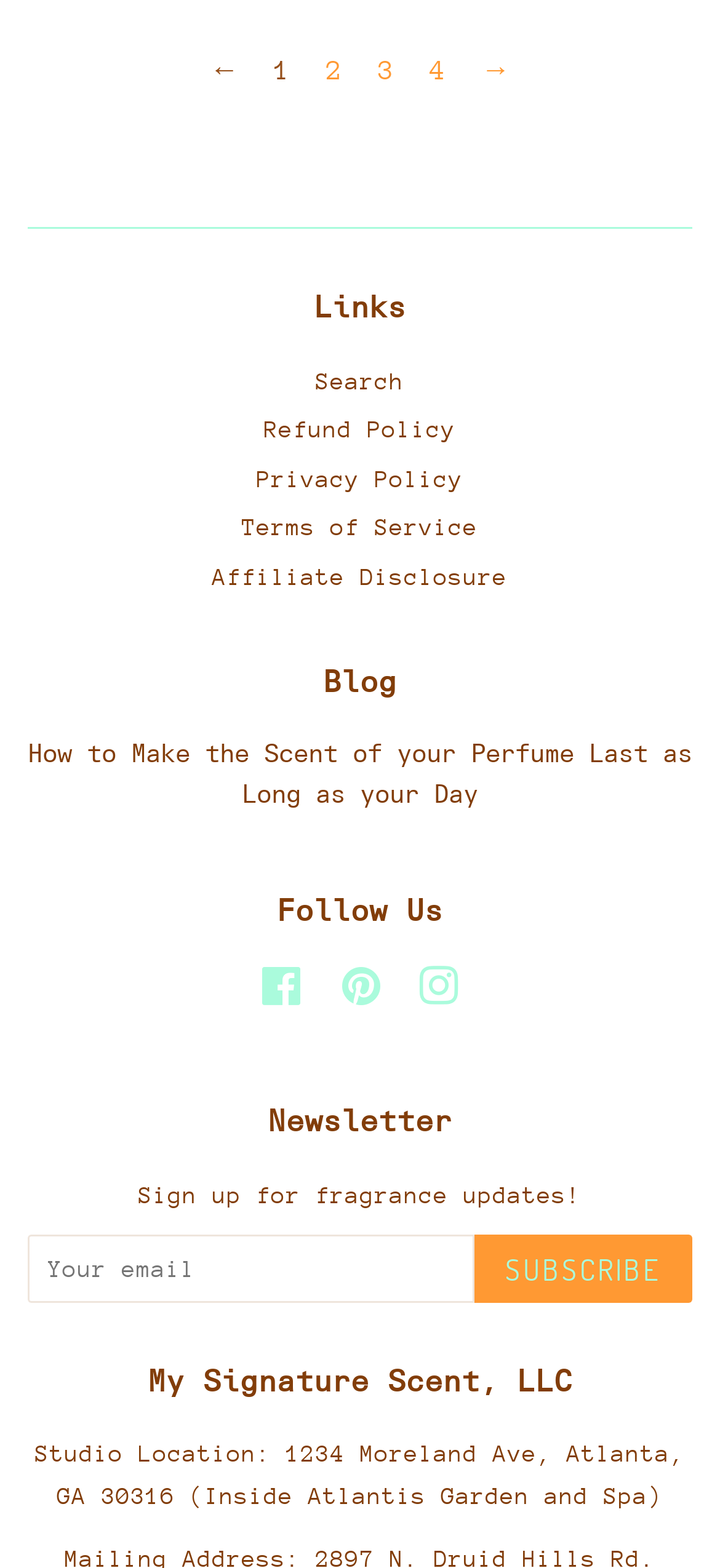Identify the bounding box coordinates of the region I need to click to complete this instruction: "Visit the 'Blog' page".

[0.449, 0.424, 0.551, 0.446]